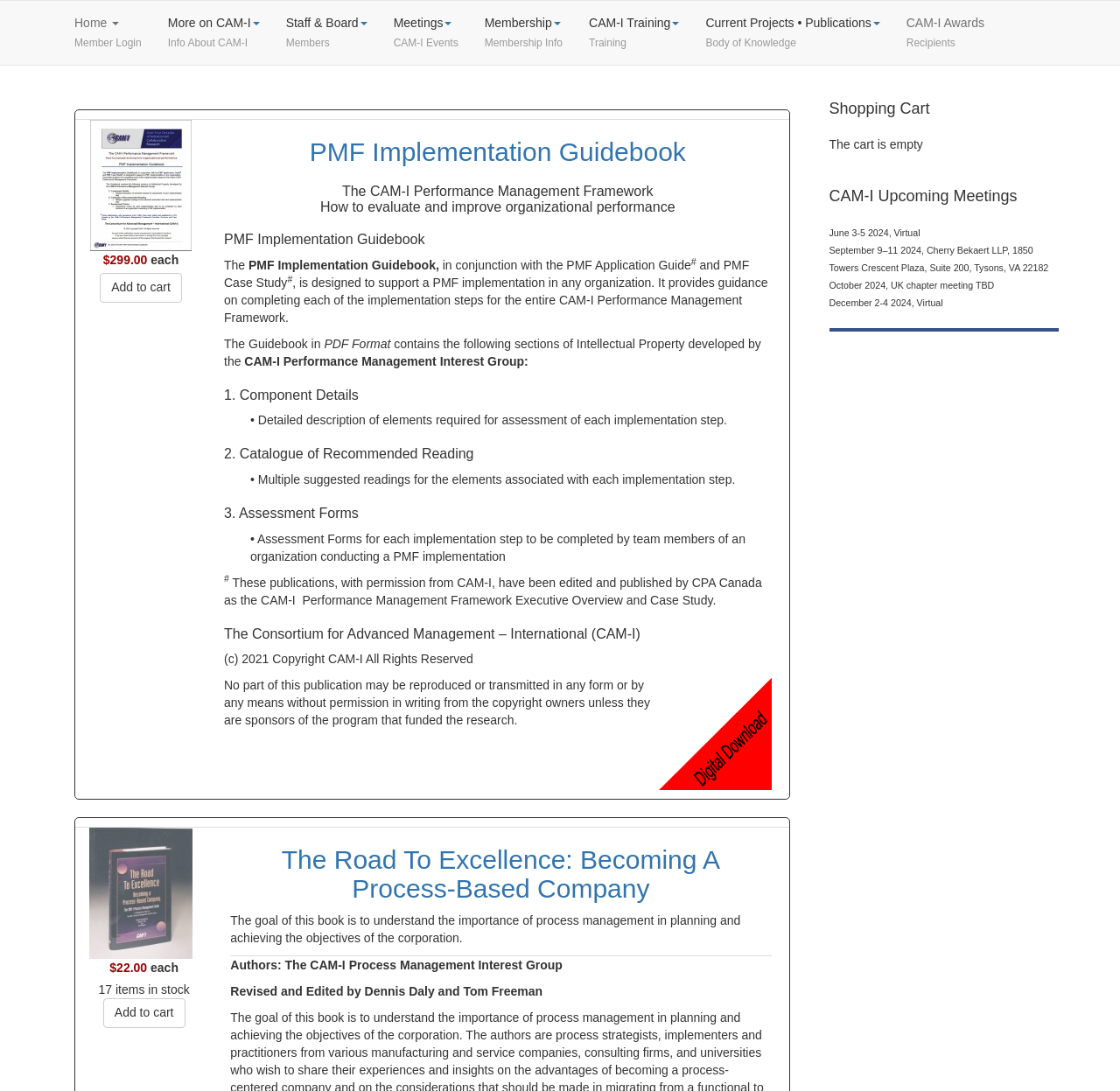Select the bounding box coordinates of the element I need to click to carry out the following instruction: "Add The Road To Excellence: Becoming A Process-Based Company to cart".

[0.092, 0.915, 0.165, 0.942]